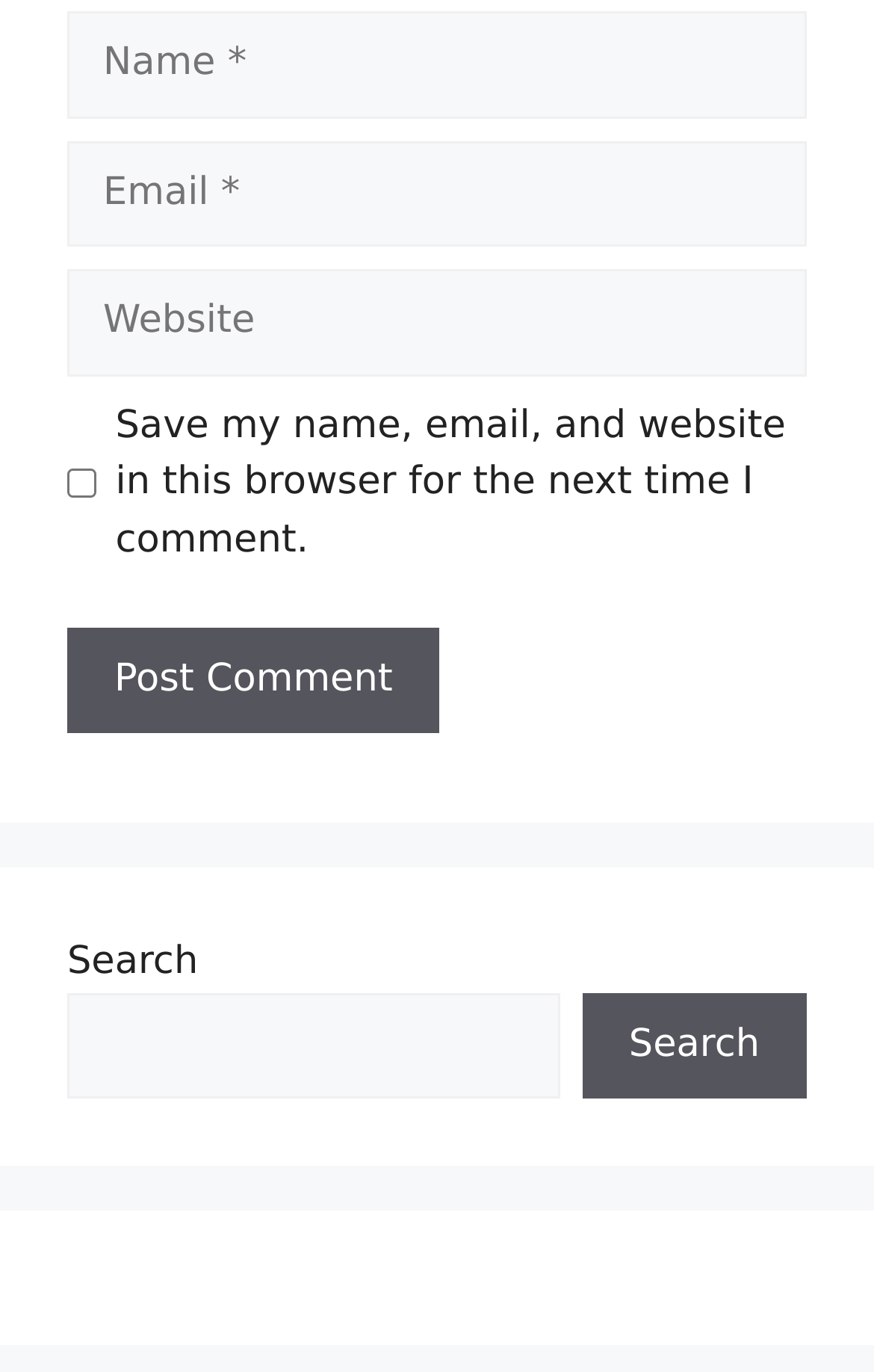Please provide a one-word or phrase answer to the question: 
Is the 'Website' textbox required?

No